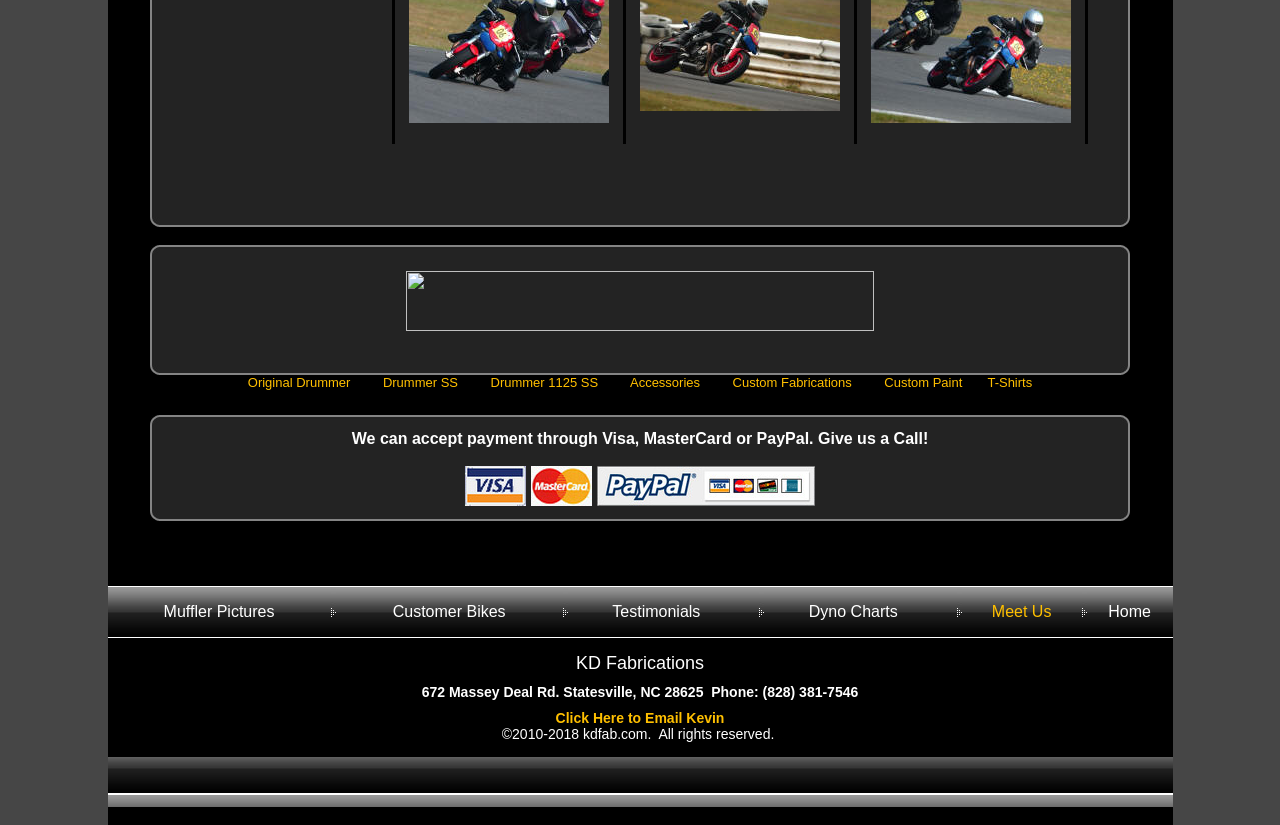Find the bounding box coordinates of the element I should click to carry out the following instruction: "Click on Original Drummer".

[0.194, 0.455, 0.274, 0.473]